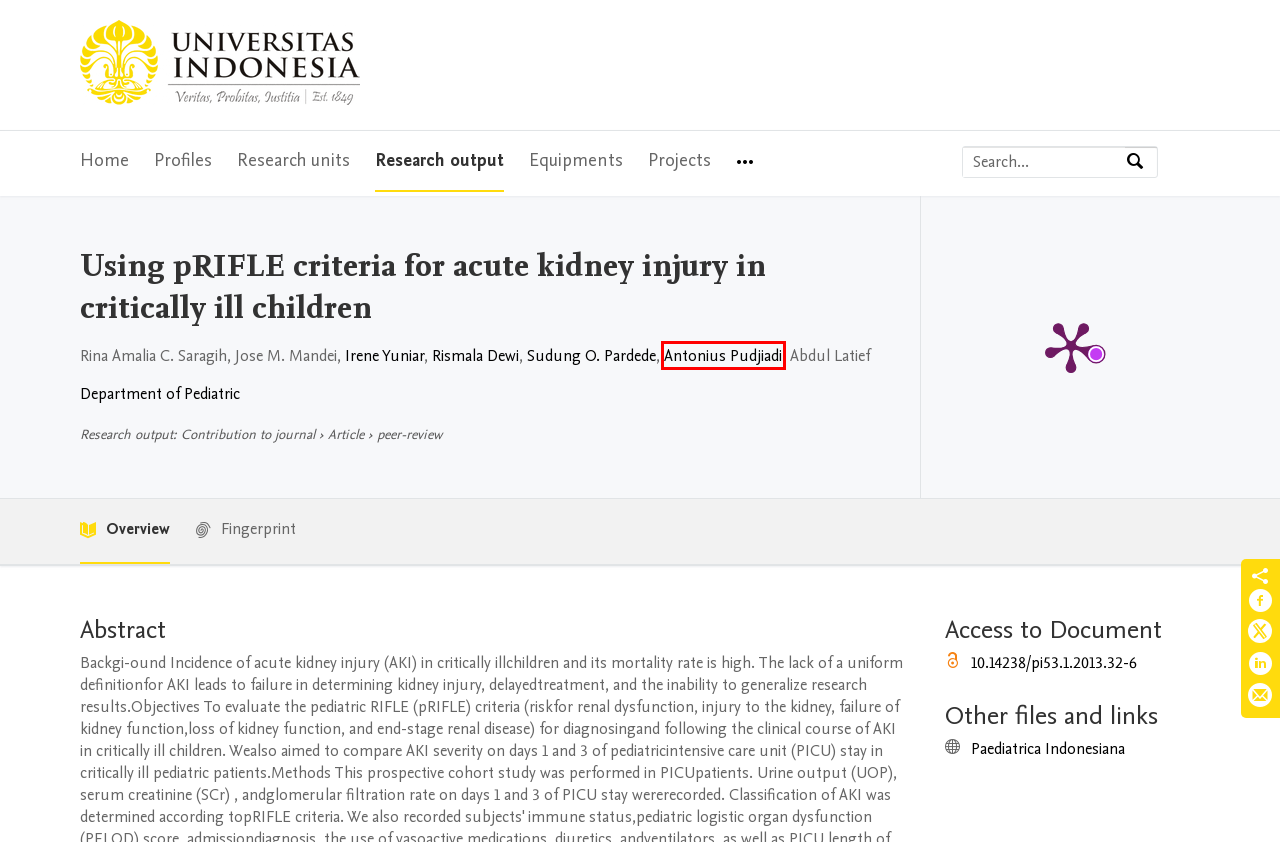Observe the screenshot of a webpage with a red bounding box around an element. Identify the webpage description that best fits the new page after the element inside the bounding box is clicked. The candidates are:
A. Pure | The world’s leading RIMS or CRIS | Elsevier
B. Sudung O. Pardede
     — Universitas Indonesia
C. Antonius H. Pudjiadi
     — Universitas Indonesia
D. Rismala Dewi
     — Universitas Indonesia
E. Irene Yuniar
     — Universitas Indonesia
F. Elsevier | 信息分析业务
G. PlumX
H. Department of Pediatric
     — Universitas Indonesia

C